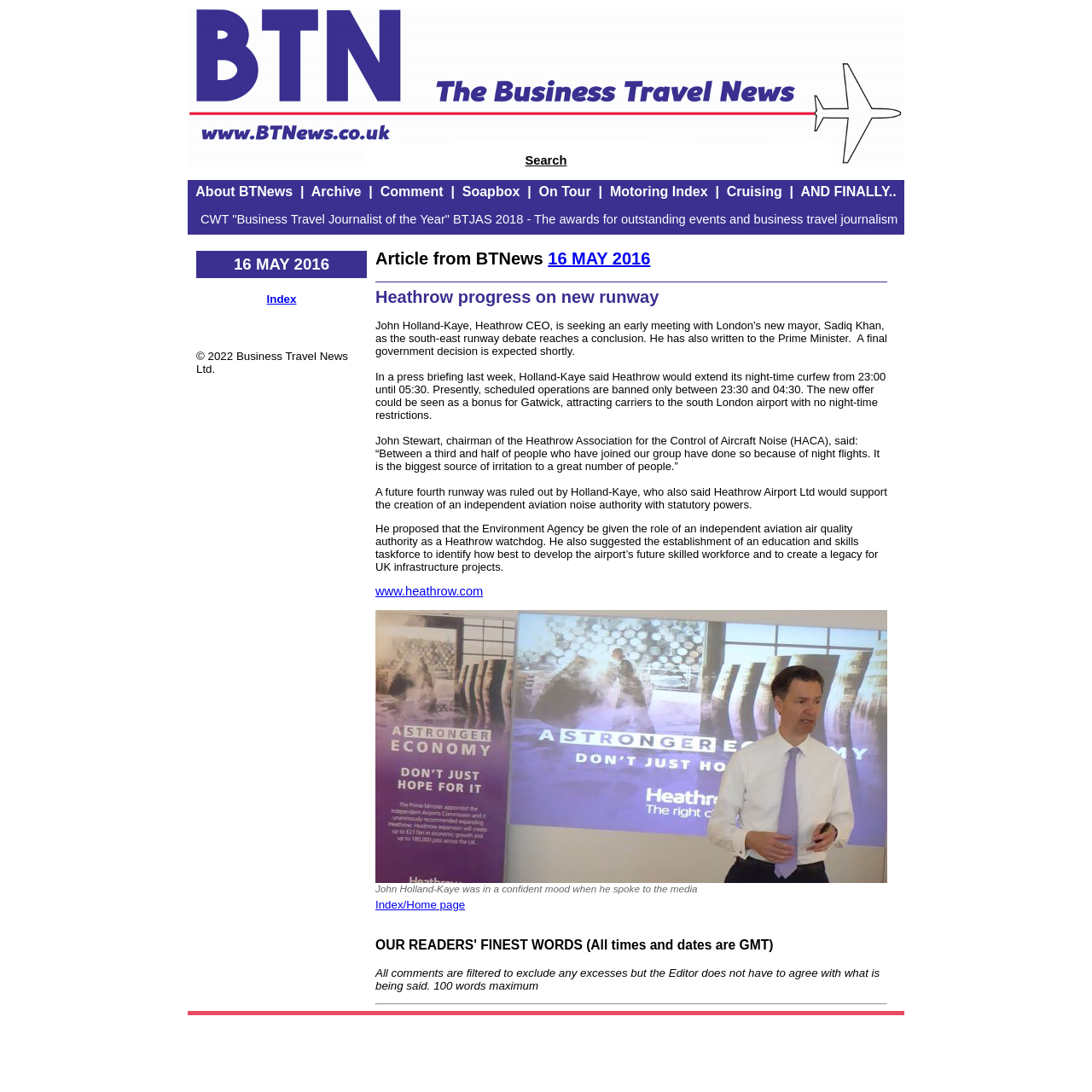Answer the question briefly using a single word or phrase: 
What is the URL mentioned in the article?

www.heathrow.com